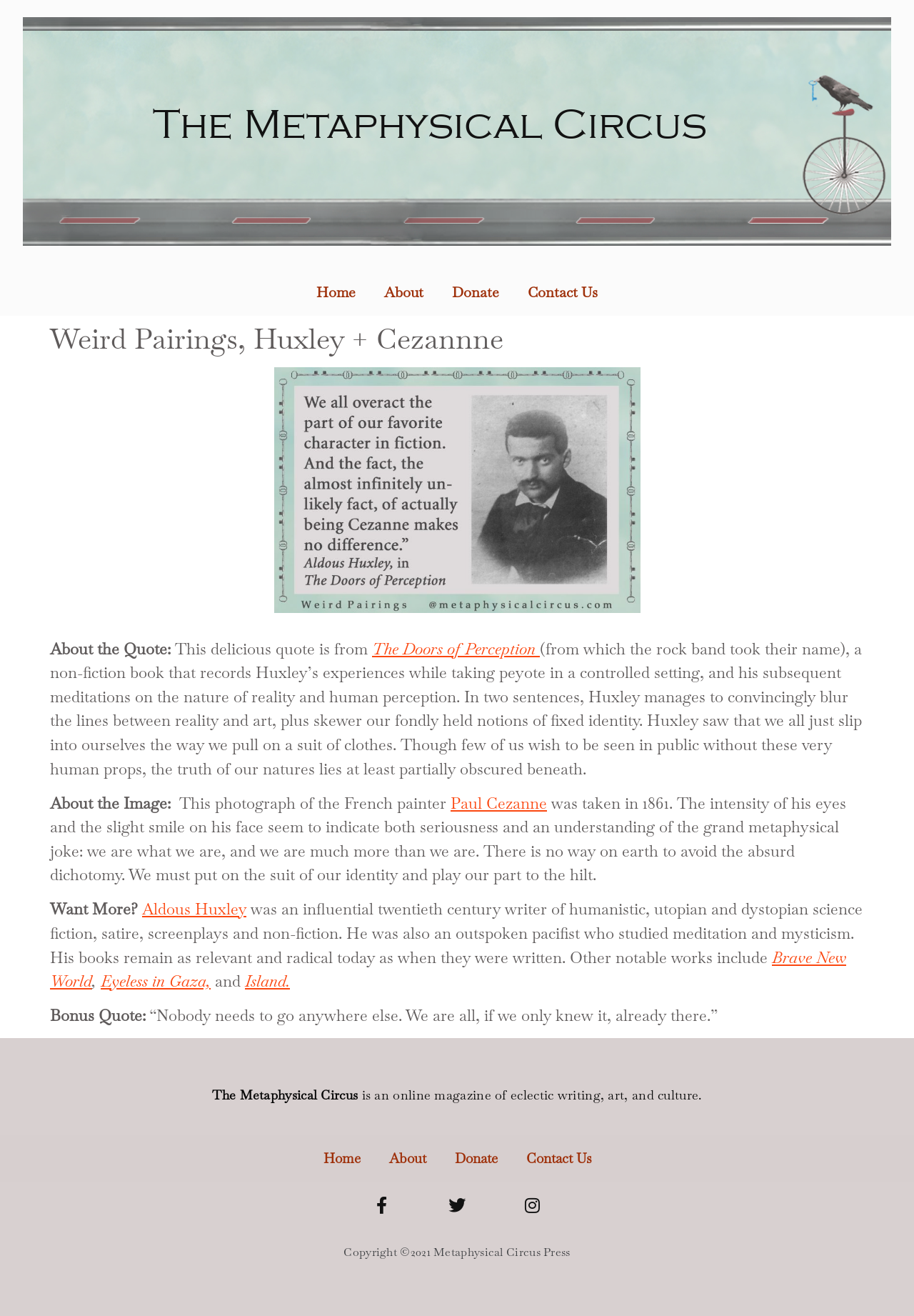Reply to the question below using a single word or brief phrase:
What is the name of the online magazine?

The Metaphysical Circus